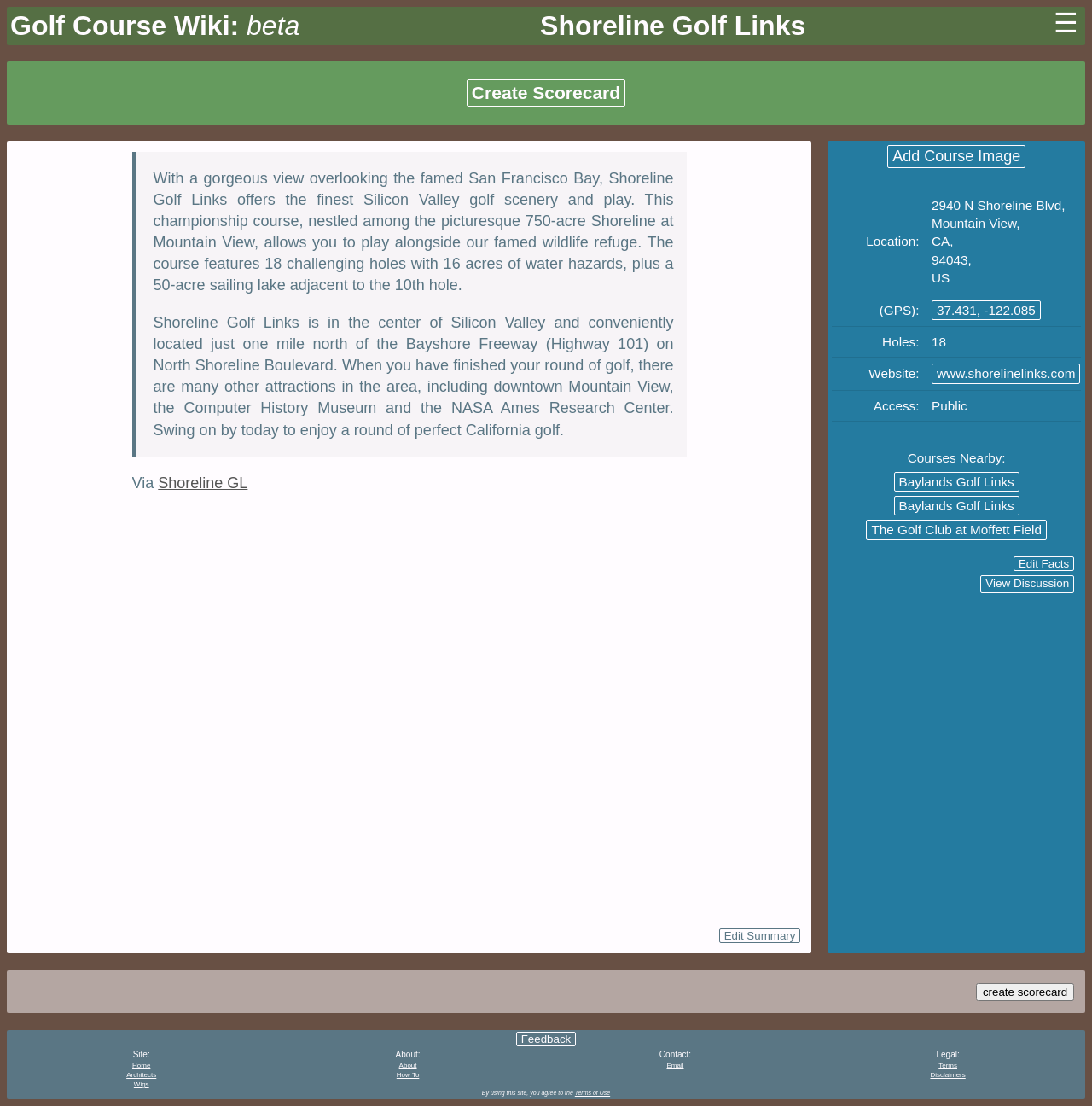Please answer the following question using a single word or phrase: 
What is the access type of the golf course?

Public